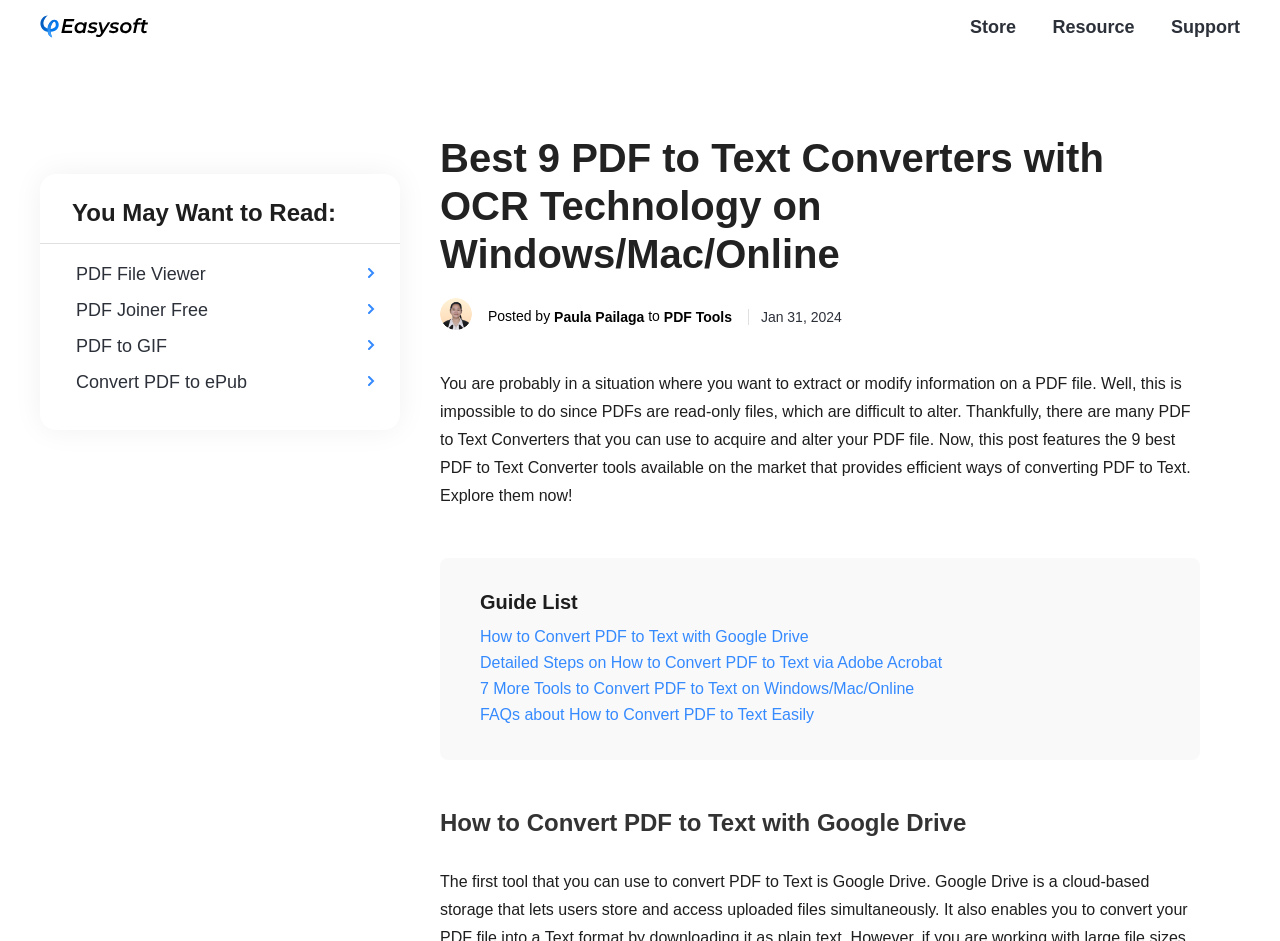Find the bounding box coordinates for the element described here: "Paula Pailaga".

[0.433, 0.329, 0.503, 0.346]